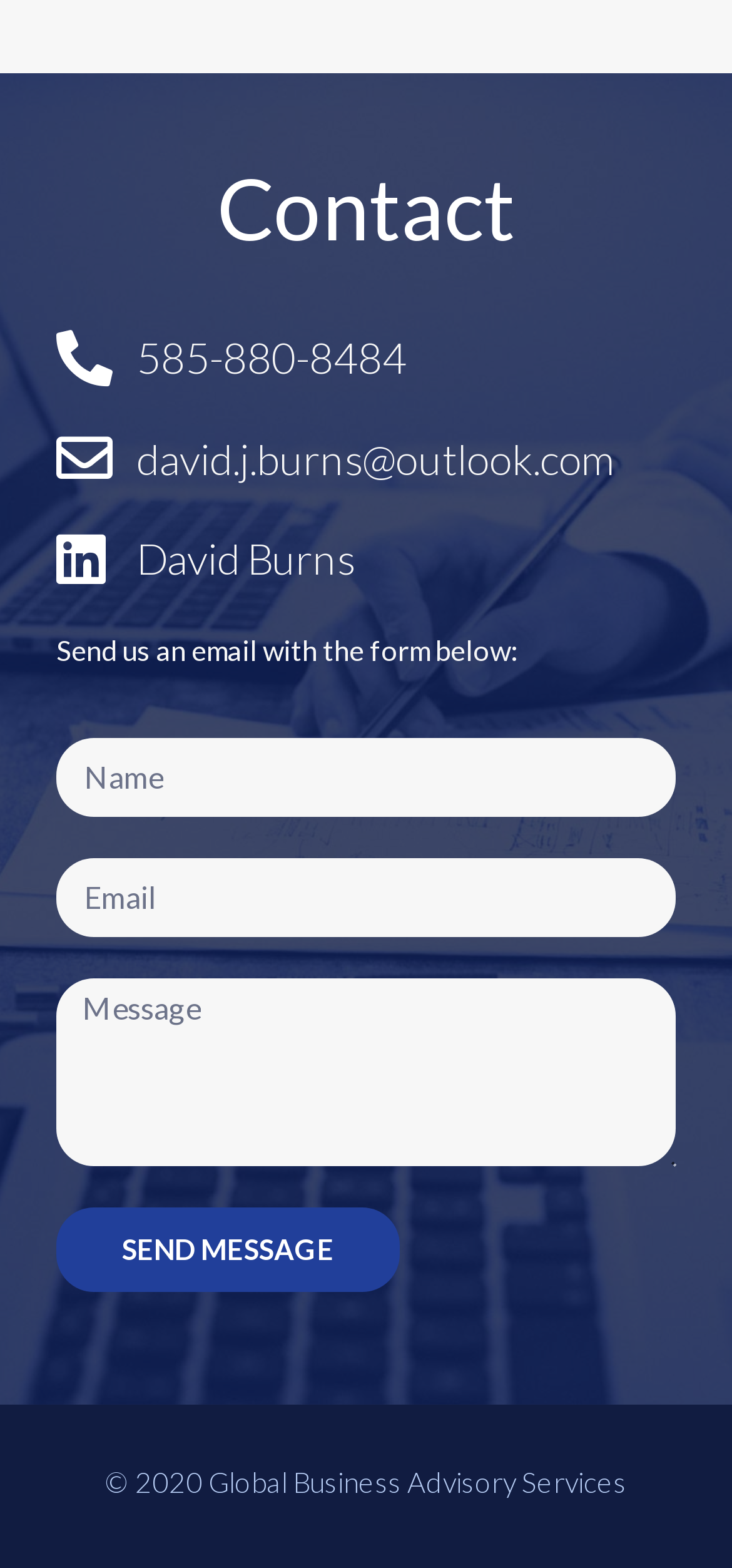Answer with a single word or phrase: 
What is the email address to send a message?

david.j.burns@outlook.com